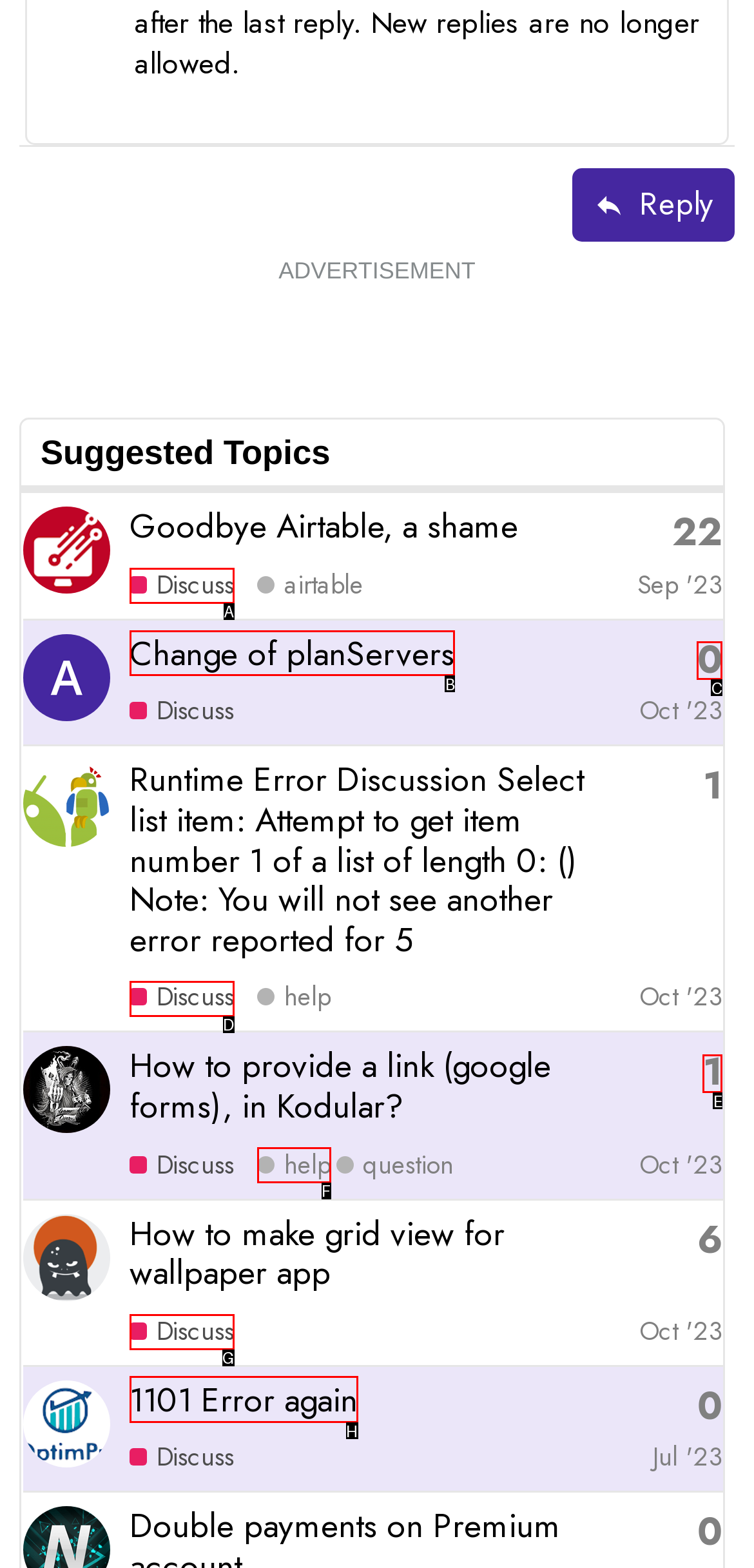For the task "Discuss 'Change of planServers'", which option's letter should you click? Answer with the letter only.

B